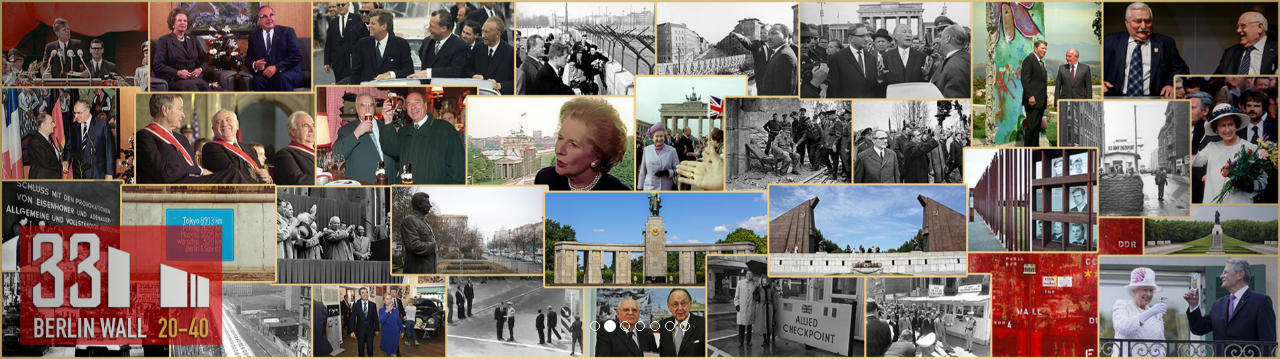Kindly respond to the following question with a single word or a brief phrase: 
Who are the notable leaders featured in the collage?

Margaret Thatcher and Mikhail Gorbachev